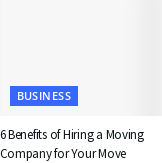What is the layout of the image?
Using the information from the image, give a concise answer in one word or a short phrase.

Clean and structured